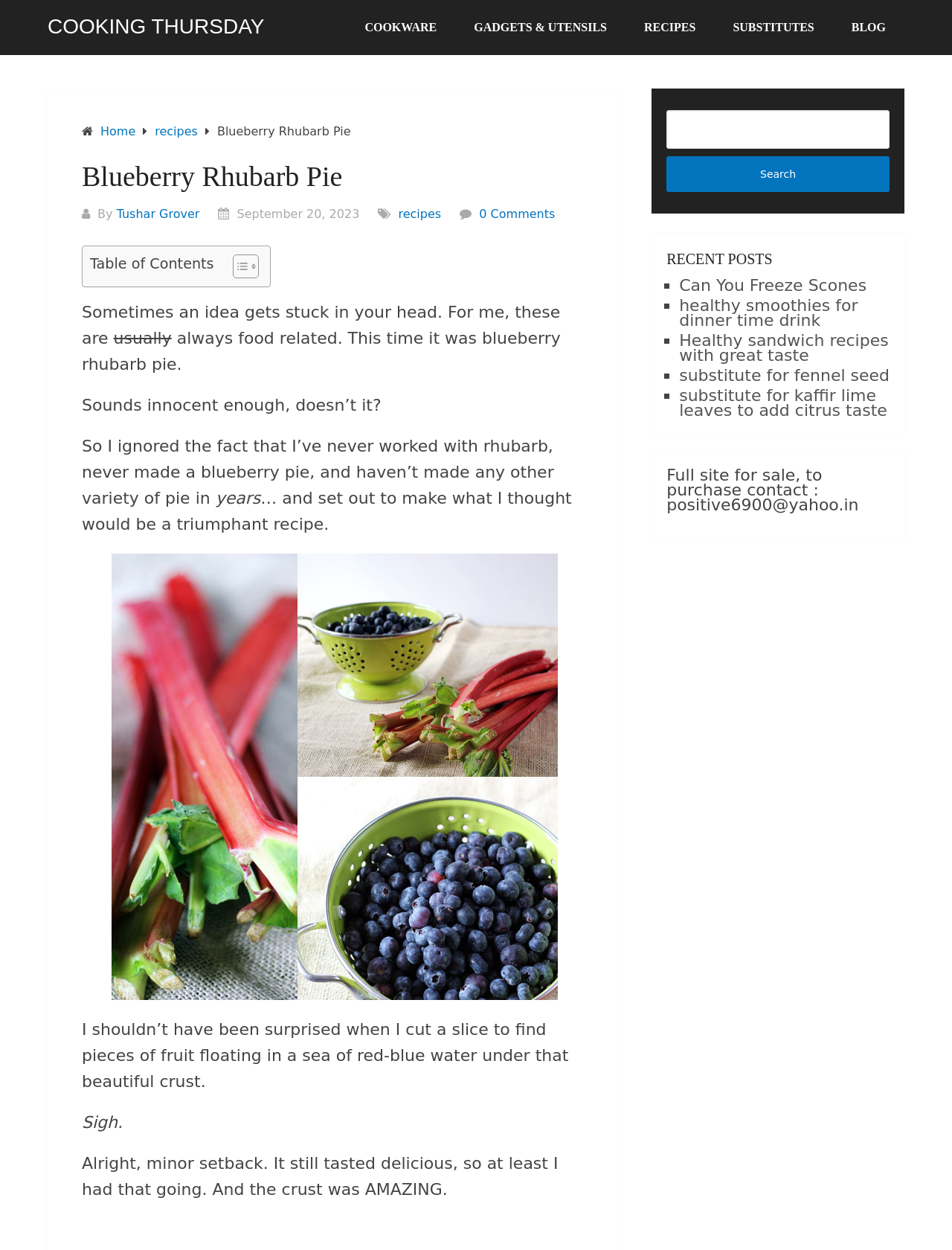From the details in the image, provide a thorough response to the question: Is there a search function on the webpage?

In the right-hand sidebar, there is a search box with a button labeled 'Search', indicating that the webpage has a search function.